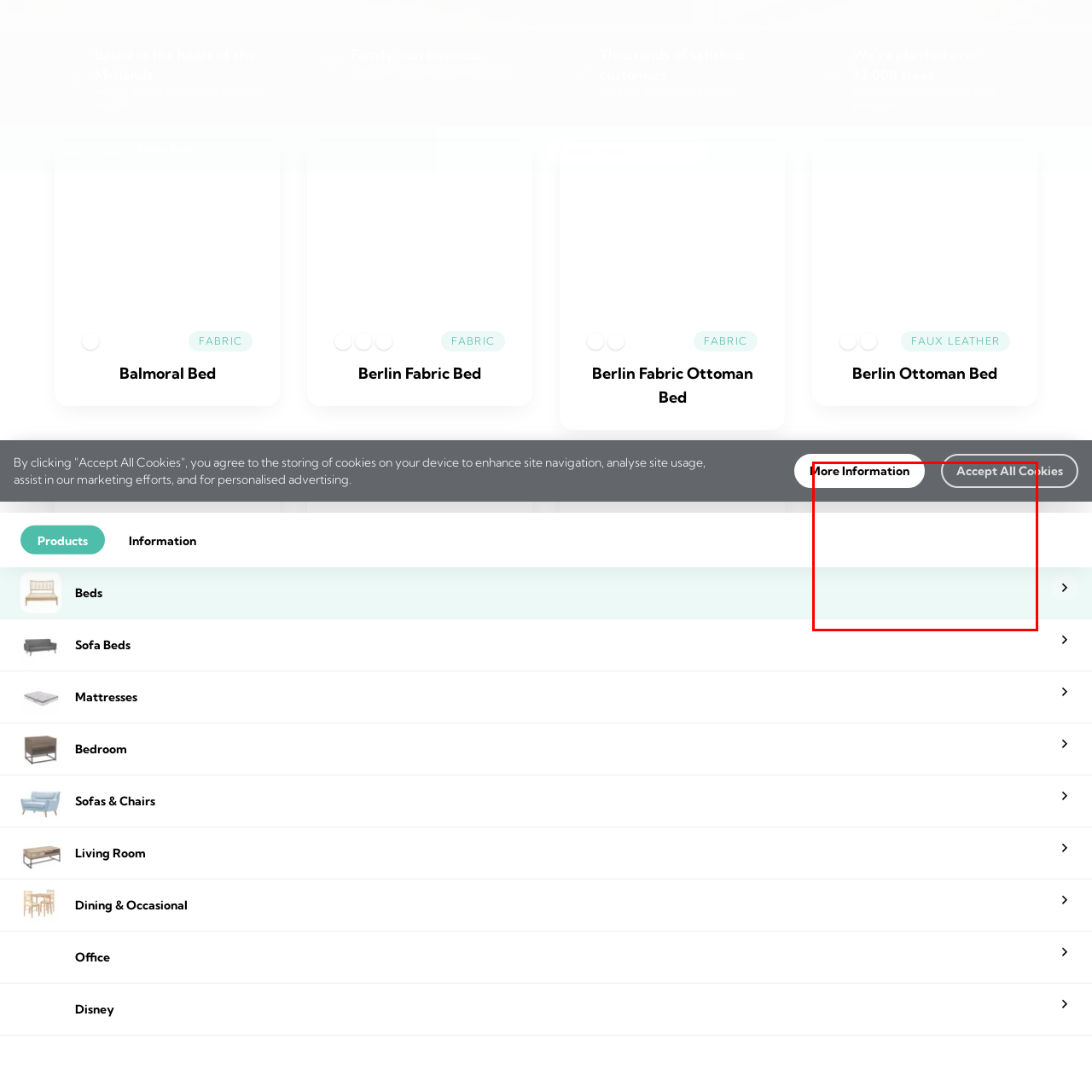Inspect the area marked by the red box and provide a short answer to the question: What is the purpose of the 'More Information' banner?

To provide additional details